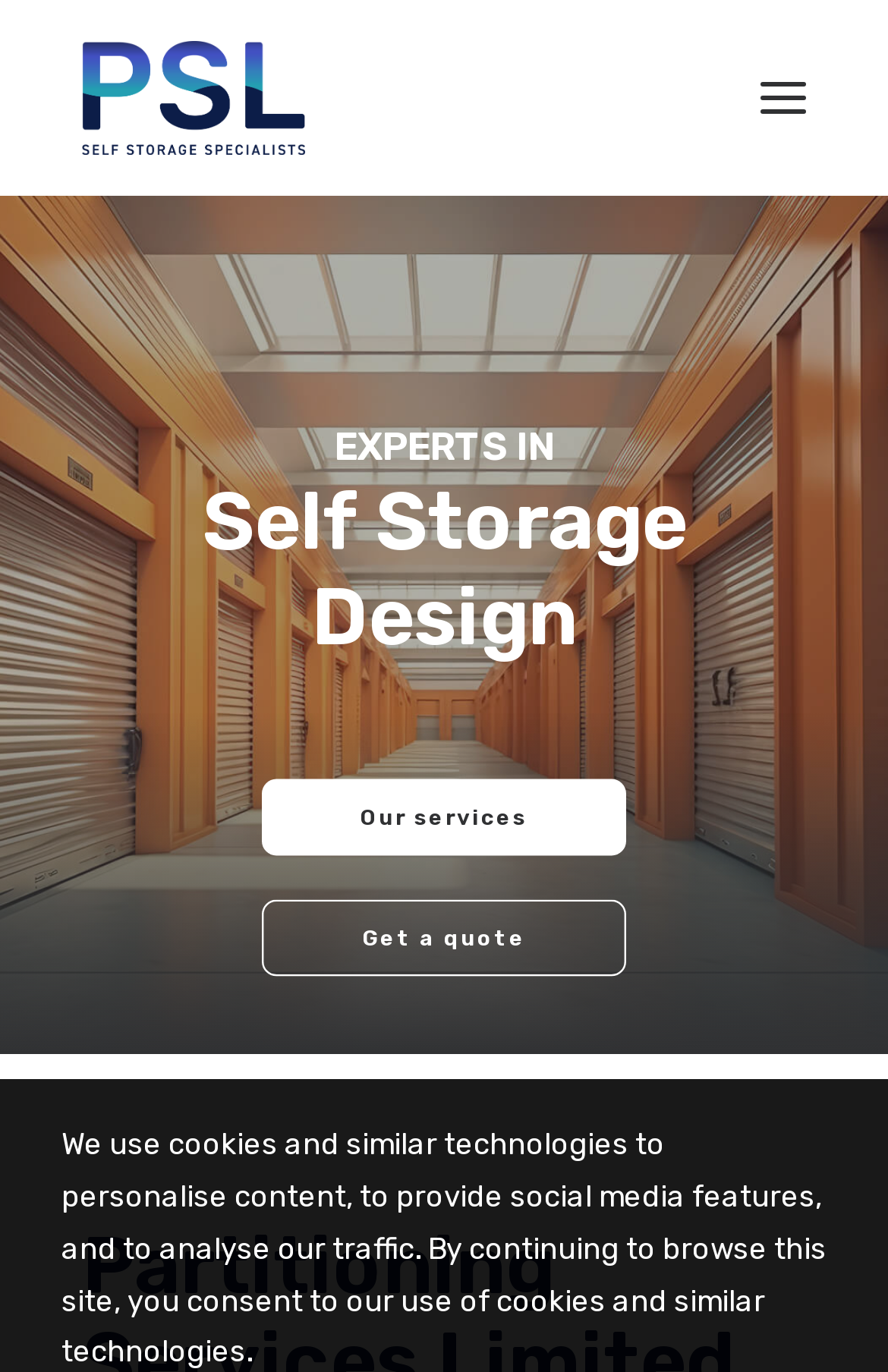Find the bounding box coordinates for the area that must be clicked to perform this action: "Click on the 'Services' link".

[0.0, 0.261, 0.398, 0.319]